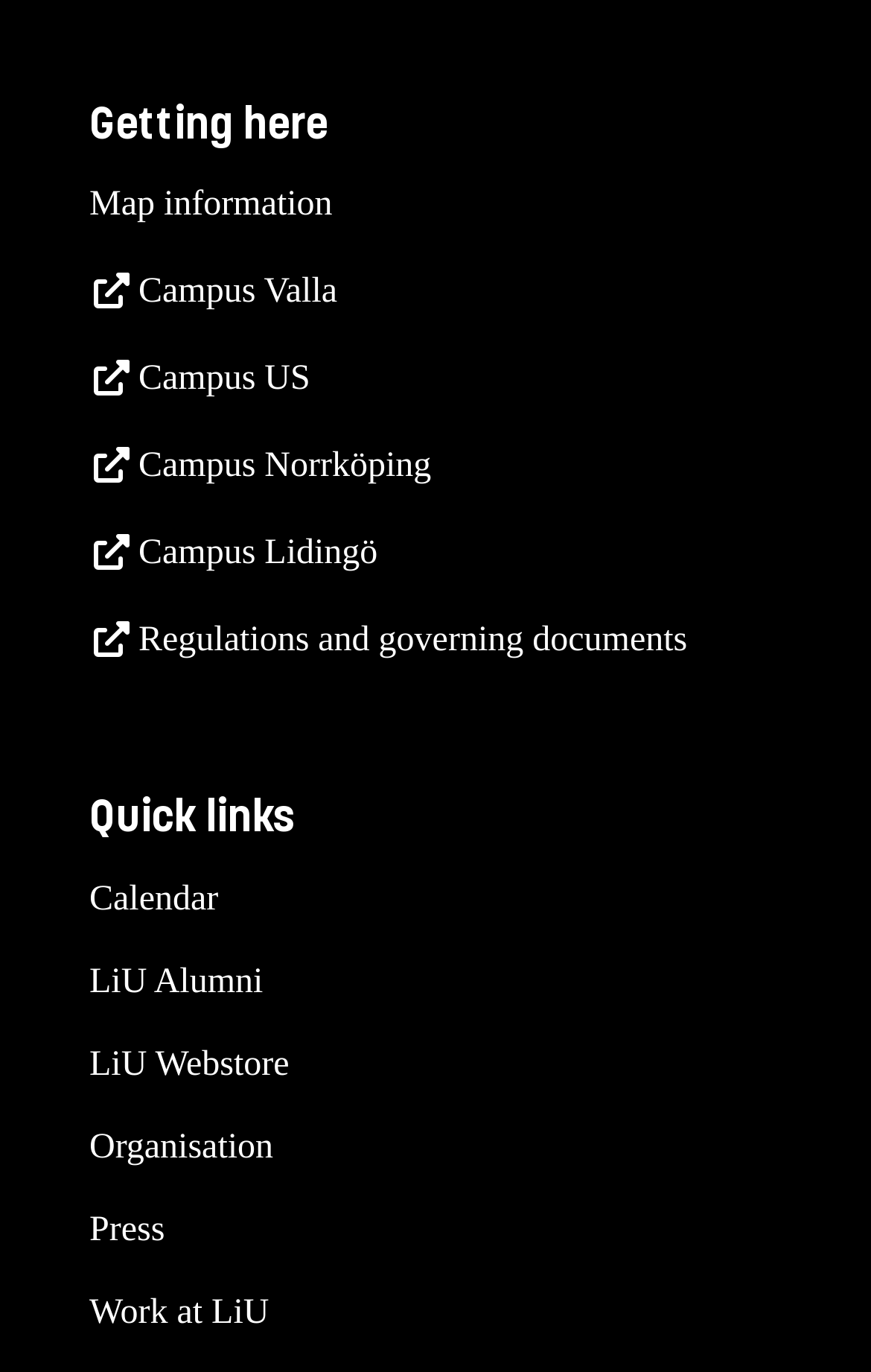Please find the bounding box for the UI component described as follows: "LiU Webstore".

[0.103, 0.762, 0.332, 0.79]